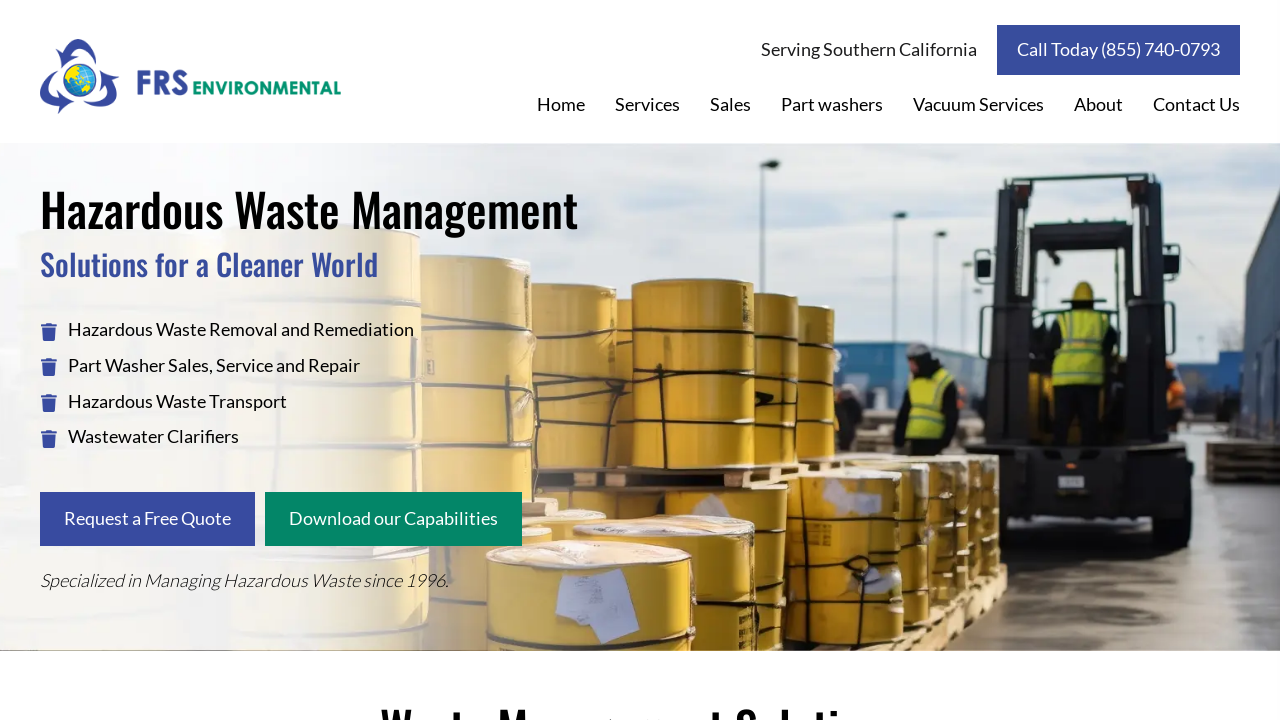Determine the bounding box coordinates in the format (top-left x, top-left y, bottom-right x, bottom-right y). Ensure all values are floating point numbers between 0 and 1. Identify the bounding box of the UI element described by: Sales

[0.547, 0.118, 0.595, 0.17]